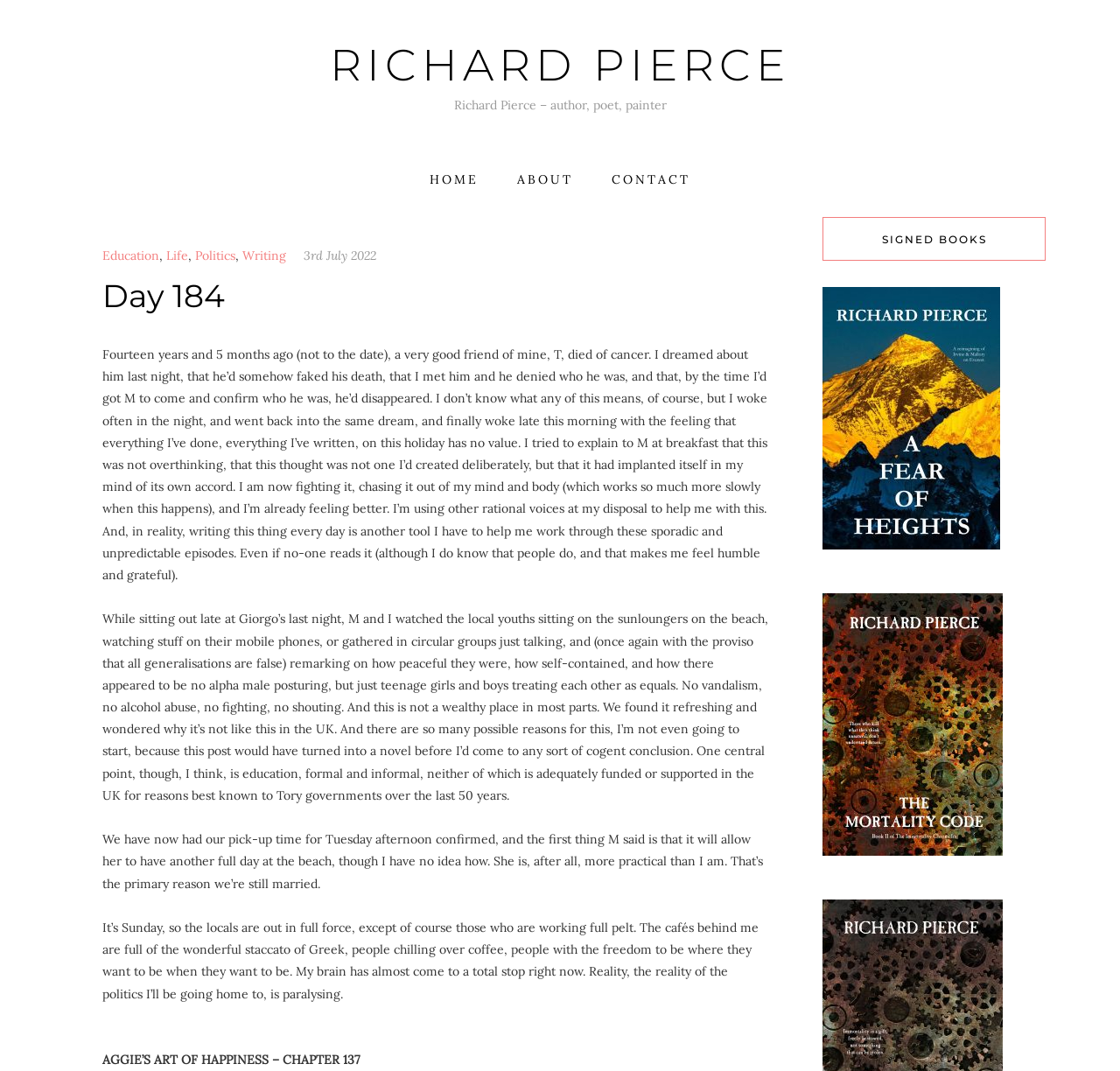What is the title of the book cover shown?
Please use the image to provide an in-depth answer to the question.

The book cover is shown as an image element with the description 'The Mortality Code book cover'. This image is located below the heading 'SIGNED BOOKS' and is a link to the book.